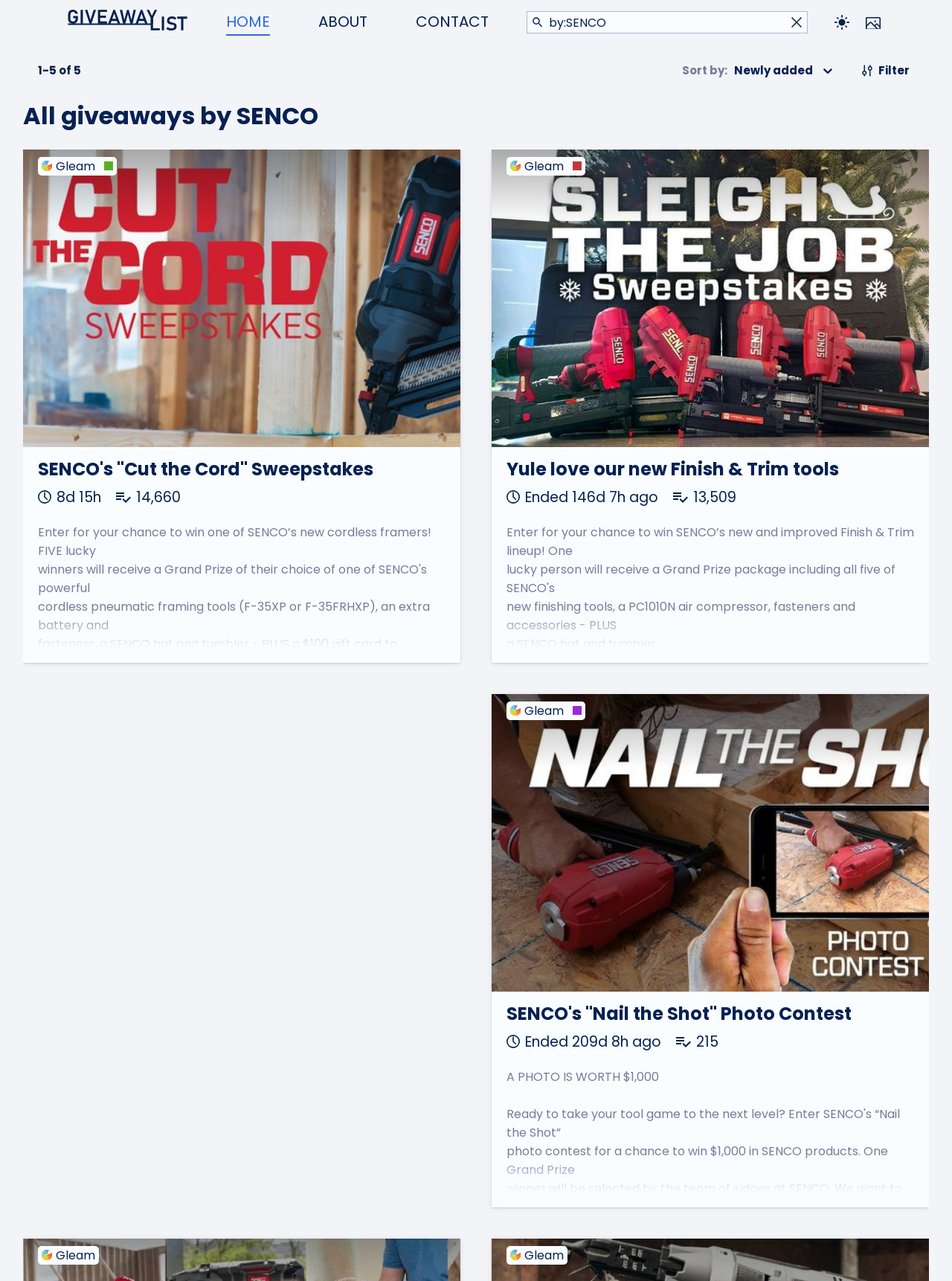Answer this question in one word or a short phrase: What is the prize for the runner-up winners in the third giveaway?

SENCO Hydroflask tumbler + hat